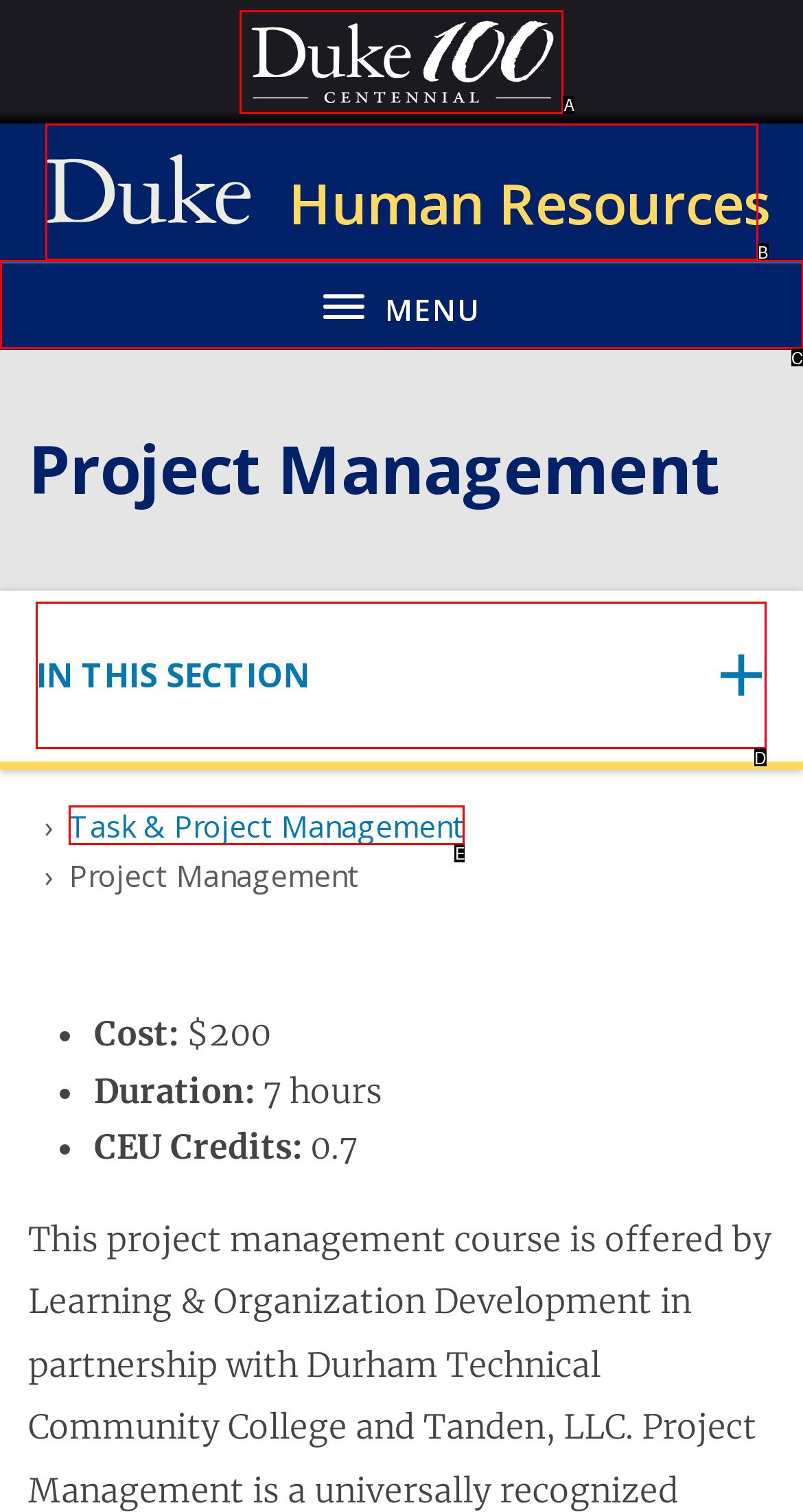Identify the letter of the UI element that corresponds to: Toggle search field
Respond with the letter of the option directly.

None